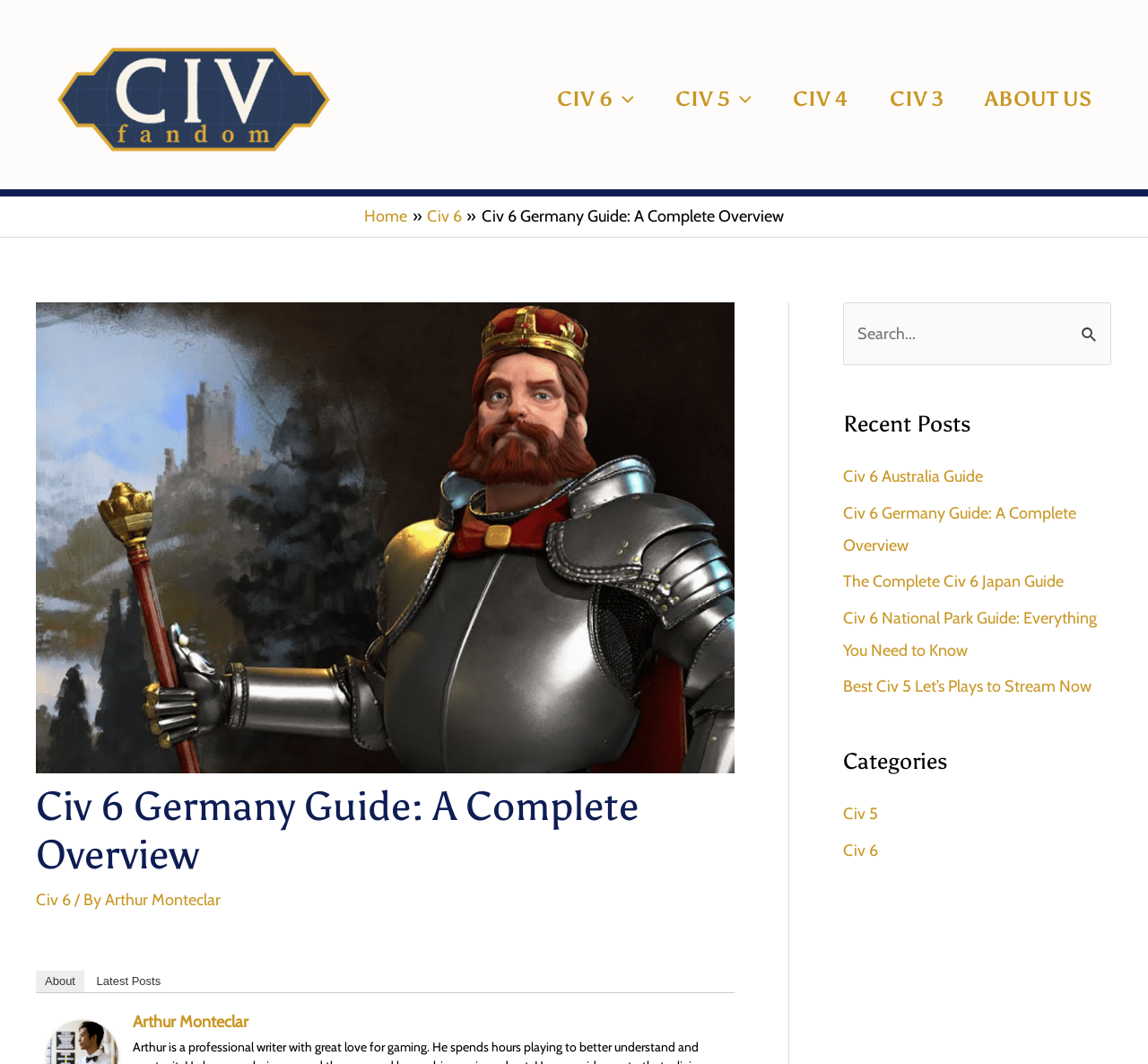Please locate the UI element described by "About" and provide its bounding box coordinates.

[0.031, 0.912, 0.073, 0.933]